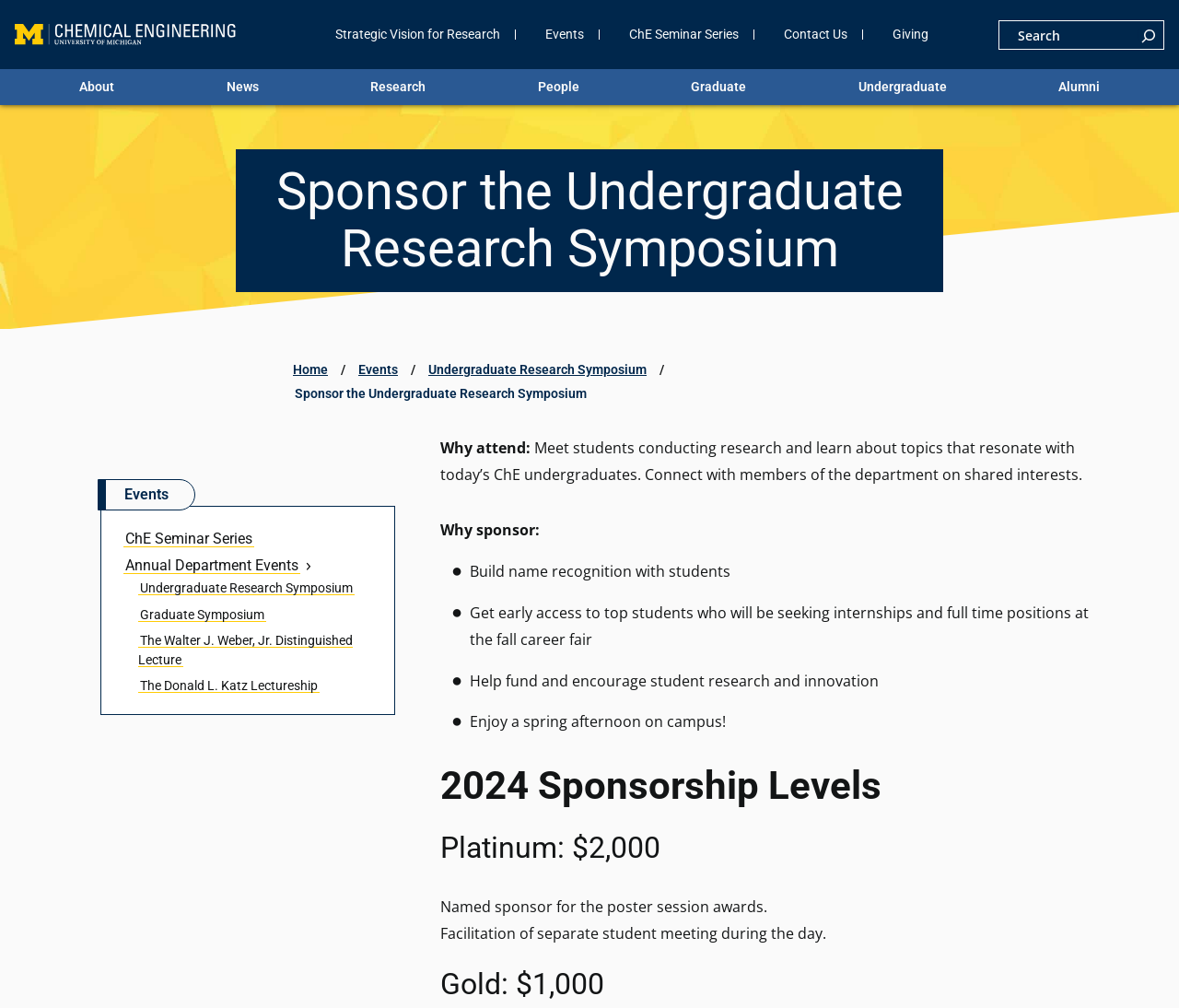Please specify the bounding box coordinates for the clickable region that will help you carry out the instruction: "Search for something".

[0.8, 0.02, 1.0, 0.049]